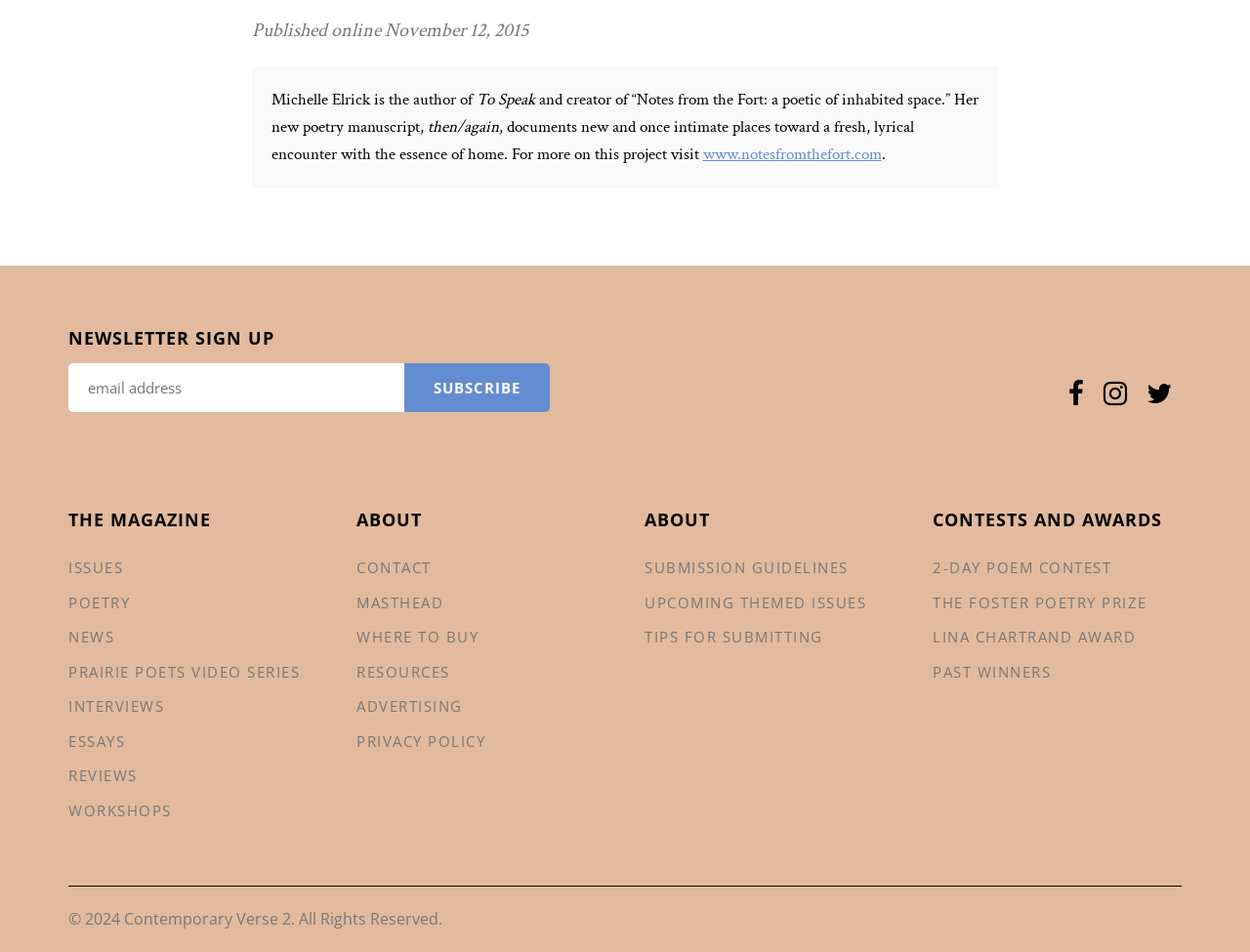What is the purpose of the textbox?
By examining the image, provide a one-word or phrase answer.

NEWSLETTER SIGN UP